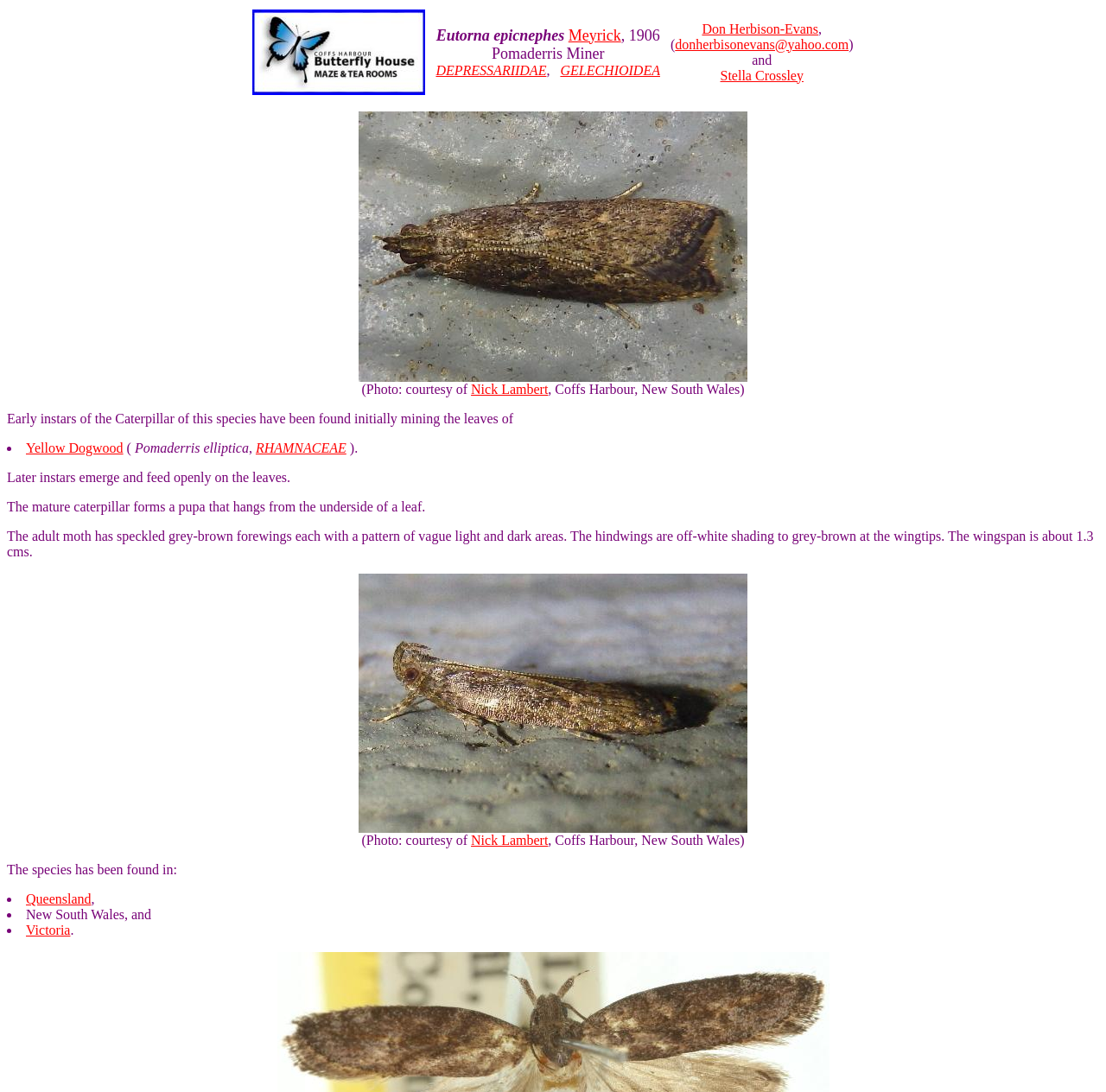Where was the photo of the moth taken?
Provide a detailed and extensive answer to the question.

The webpage mentions that the photo of the moth was taken by Nick Lambert, and the photo description states 'Photo: courtesy of Nick Lambert, Coffs Harbour, New South Wales'. This indicates that the photo of the moth was taken in Coffs Harbour, New South Wales.